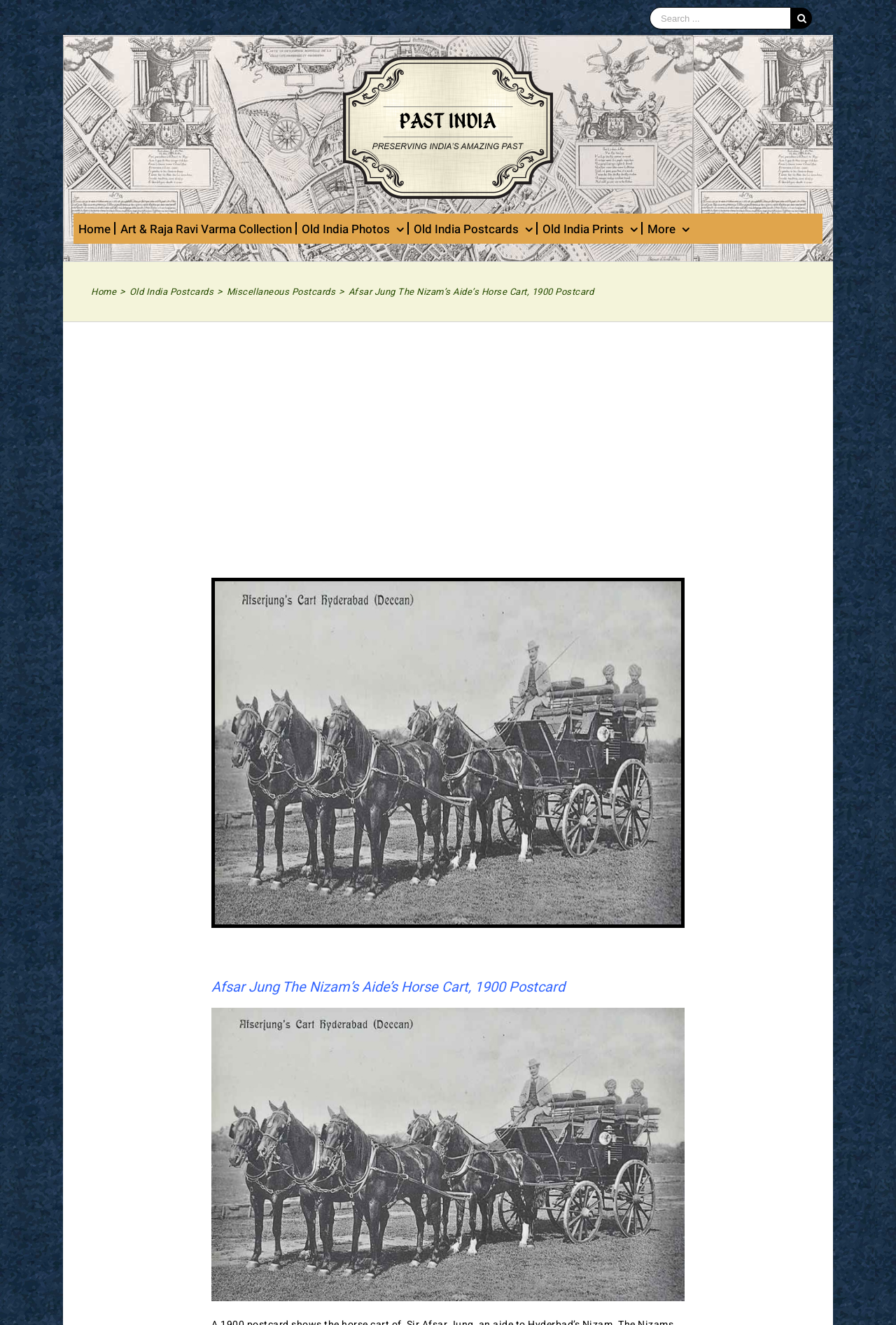Identify the bounding box coordinates of the region that should be clicked to execute the following instruction: "Go to Home".

None